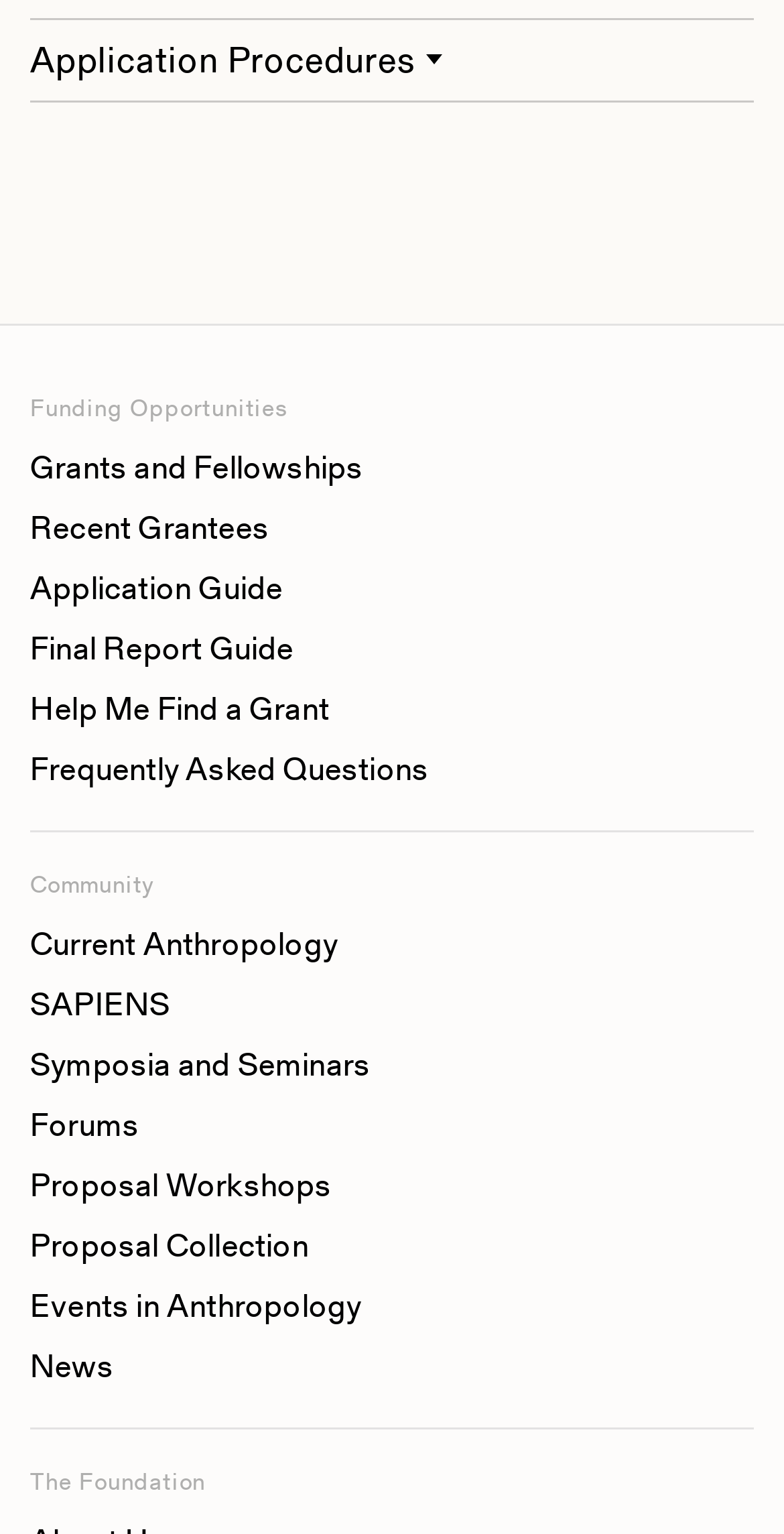Locate the bounding box coordinates of the element you need to click to accomplish the task described by this instruction: "Go to 'Grants and Fellowships'".

[0.038, 0.285, 0.962, 0.324]